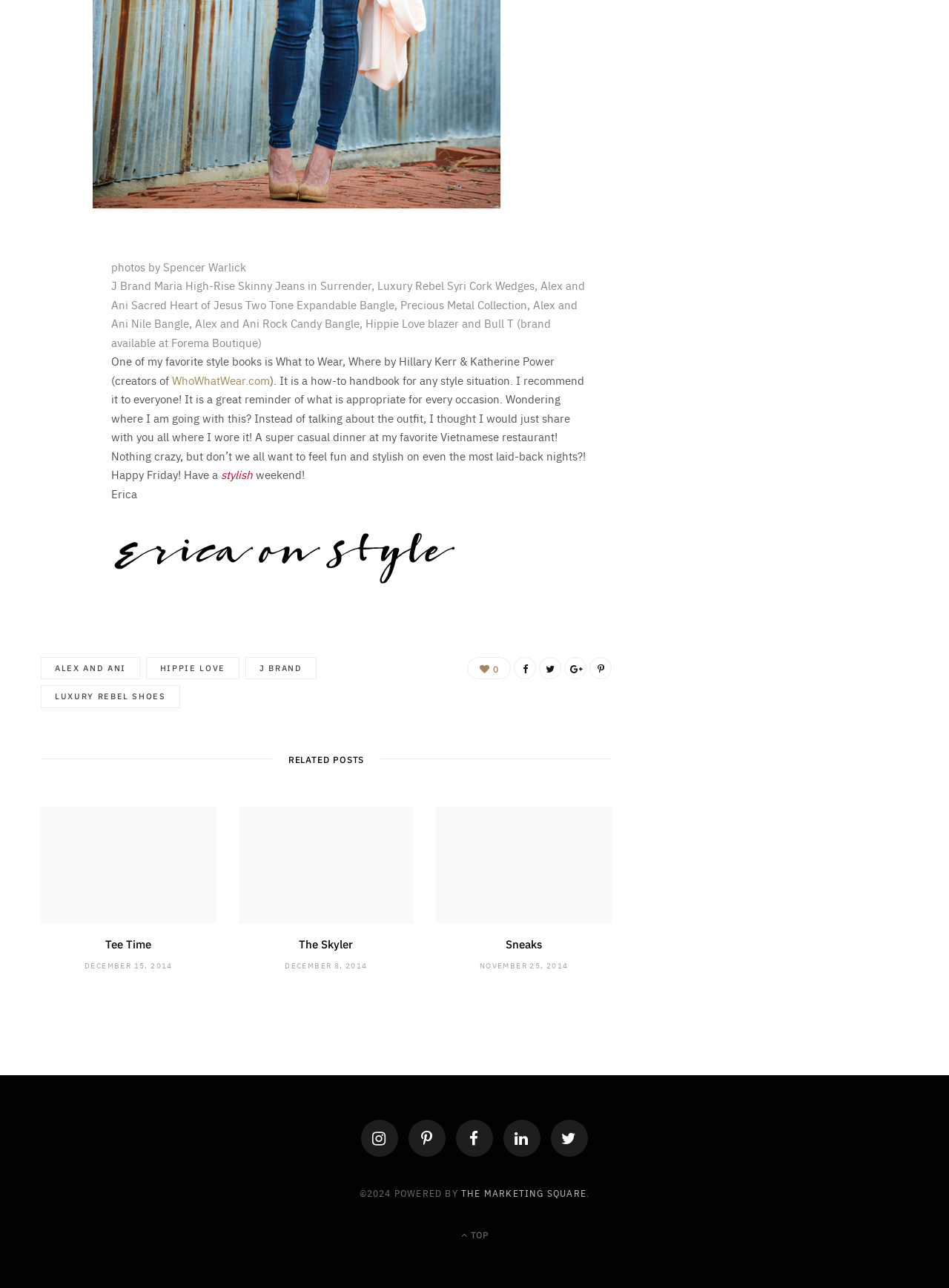Please specify the bounding box coordinates of the element that should be clicked to execute the given instruction: 'View the 'RELATED POSTS' section'. Ensure the coordinates are four float numbers between 0 and 1, expressed as [left, top, right, bottom].

[0.043, 0.581, 0.645, 0.598]